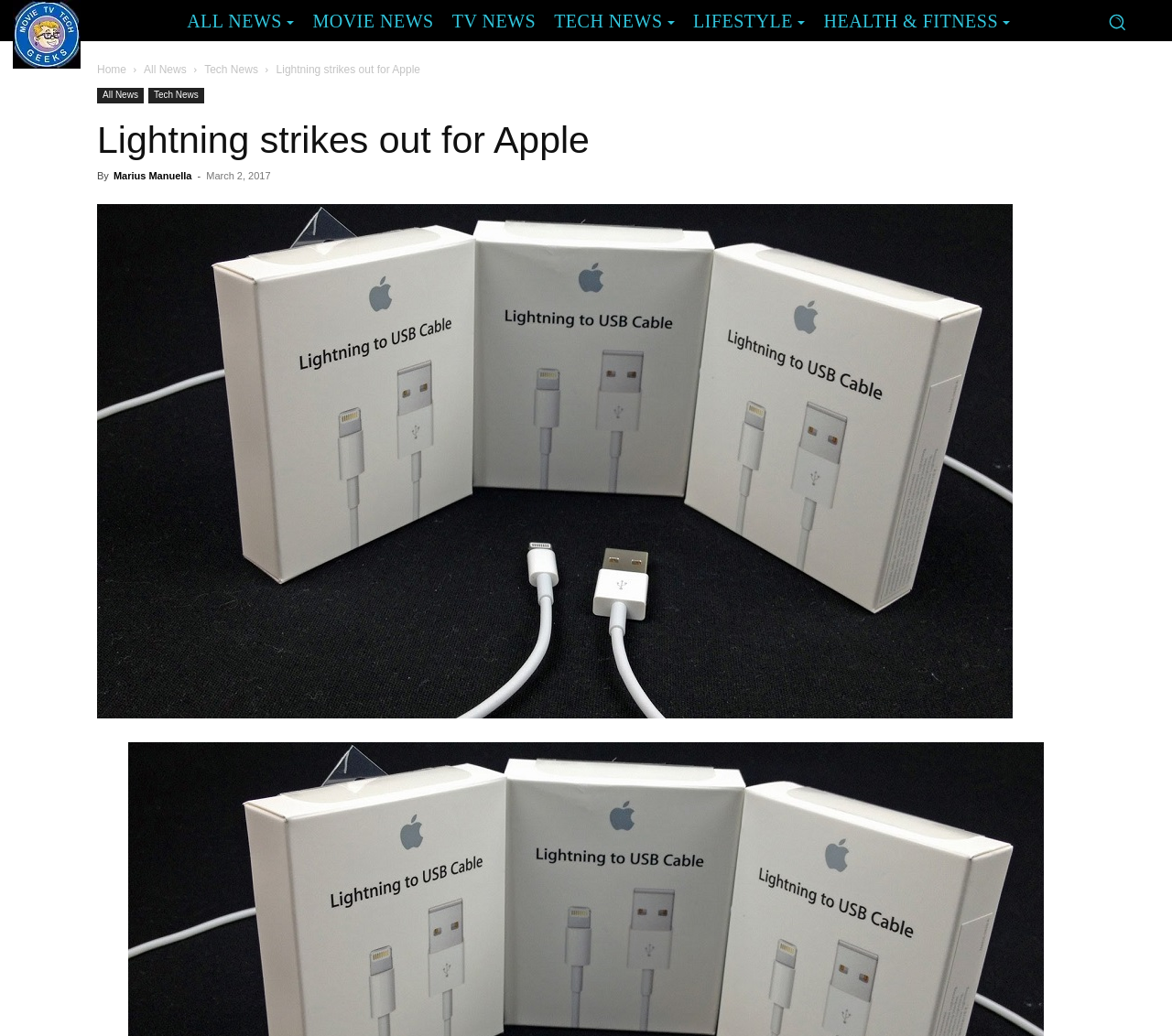Create a detailed summary of the webpage's content and design.

The webpage is about tech news, specifically an article titled "Lightning strikes out for Apple". At the top left corner, there is a logo of "Movie TV Tech Geeks News" with a link to the website's homepage. Next to the logo, there are several links to different categories of news, including "ALL NEWS", "MOVIE NEWS", "TV NEWS", "TECH NEWS", "LIFESTYLE", and "HEALTH & FITNESS". 

On the top right corner, there is a search button with a magnifying glass icon. Below the search button, there are links to "Home", "All News", and "Tech News". 

The main article title "Lightning strikes out for Apple" is prominently displayed in the middle of the page, with a subheading that includes the author's name, "Marius Manuella", and the date "March 2, 2017". 

Below the article title, there is a large image related to the article, taking up most of the page's width. The image is likely a visual representation of the article's content, possibly showing a lightning strike or an Apple product.